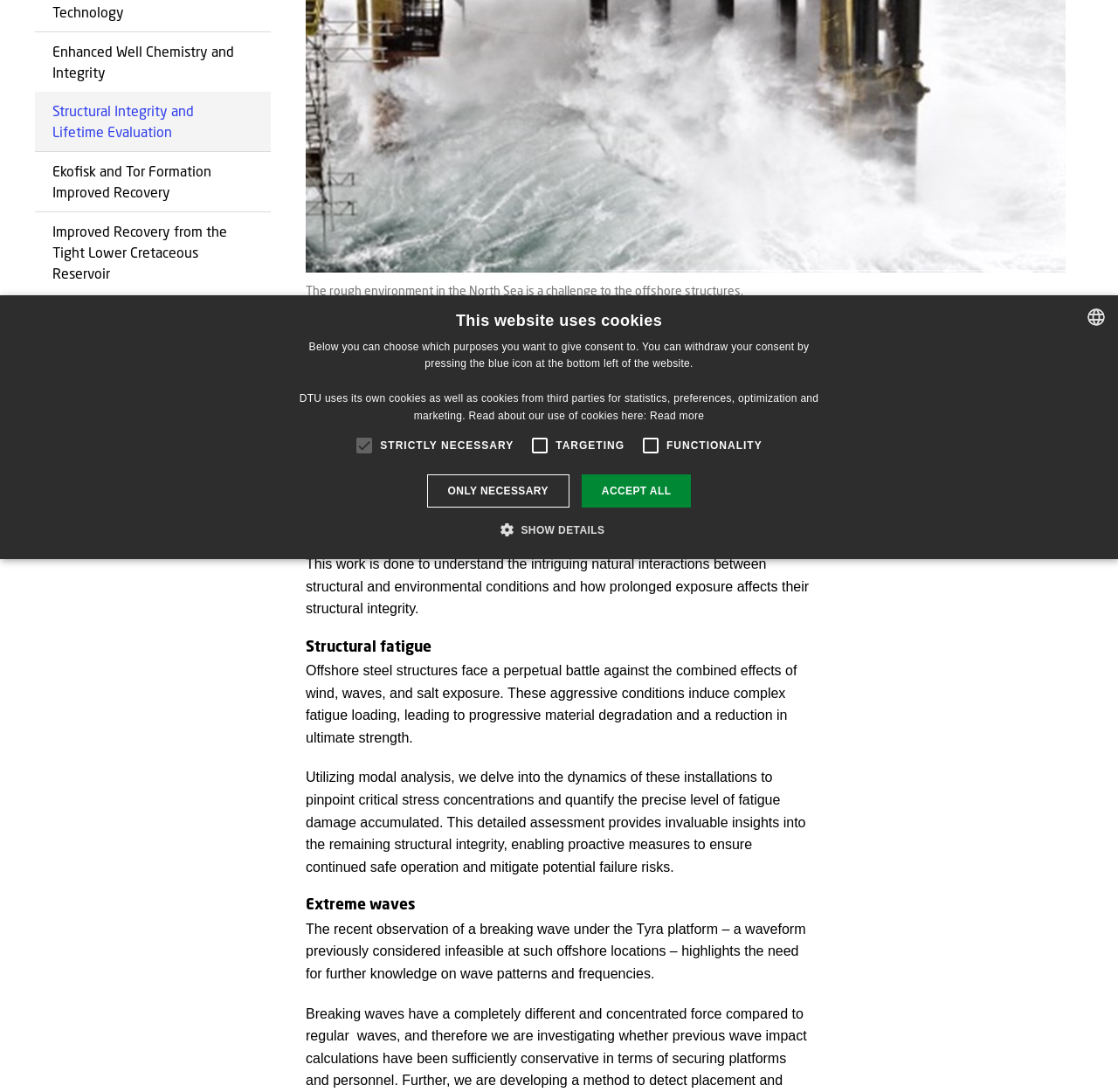Given the description of the UI element: "CookieScript", predict the bounding box coordinates in the form of [left, top, right, bottom], with each value being a float between 0 and 1.

[0.884, 0.534, 0.938, 0.546]